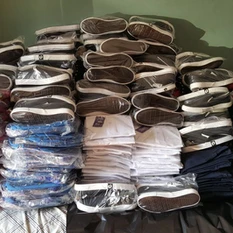Look at the image and write a detailed answer to the question: 
What is the setting of the image?

The caption describes the background of the image as a casual indoor setting, indicating that the scene is taking place inside a building or a room.